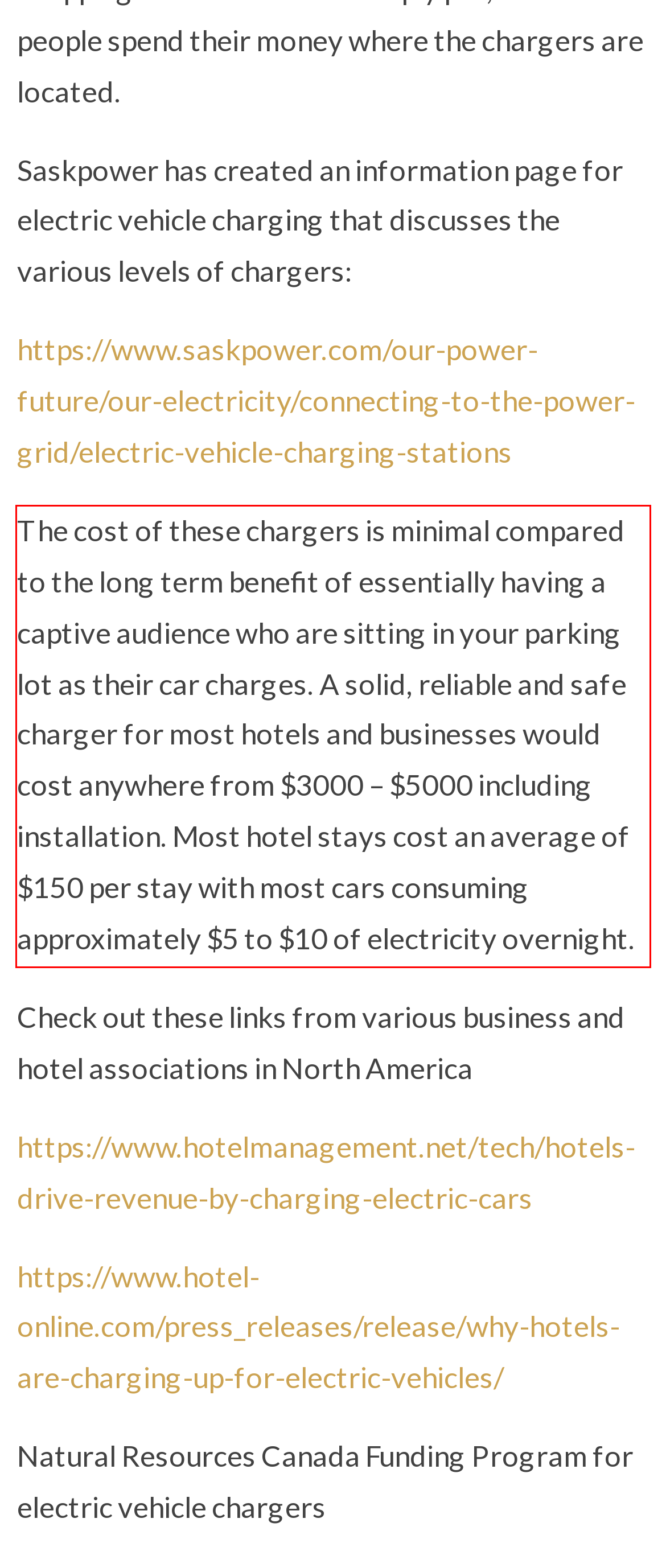You have a screenshot with a red rectangle around a UI element. Recognize and extract the text within this red bounding box using OCR.

The cost of these chargers is minimal compared to the long term benefit of essentially having a captive audience who are sitting in your parking lot as their car charges. A solid, reliable and safe charger for most hotels and businesses would cost anywhere from $3000 – $5000 including installation. Most hotel stays cost an average of $150 per stay with most cars consuming approximately $5 to $10 of electricity overnight.